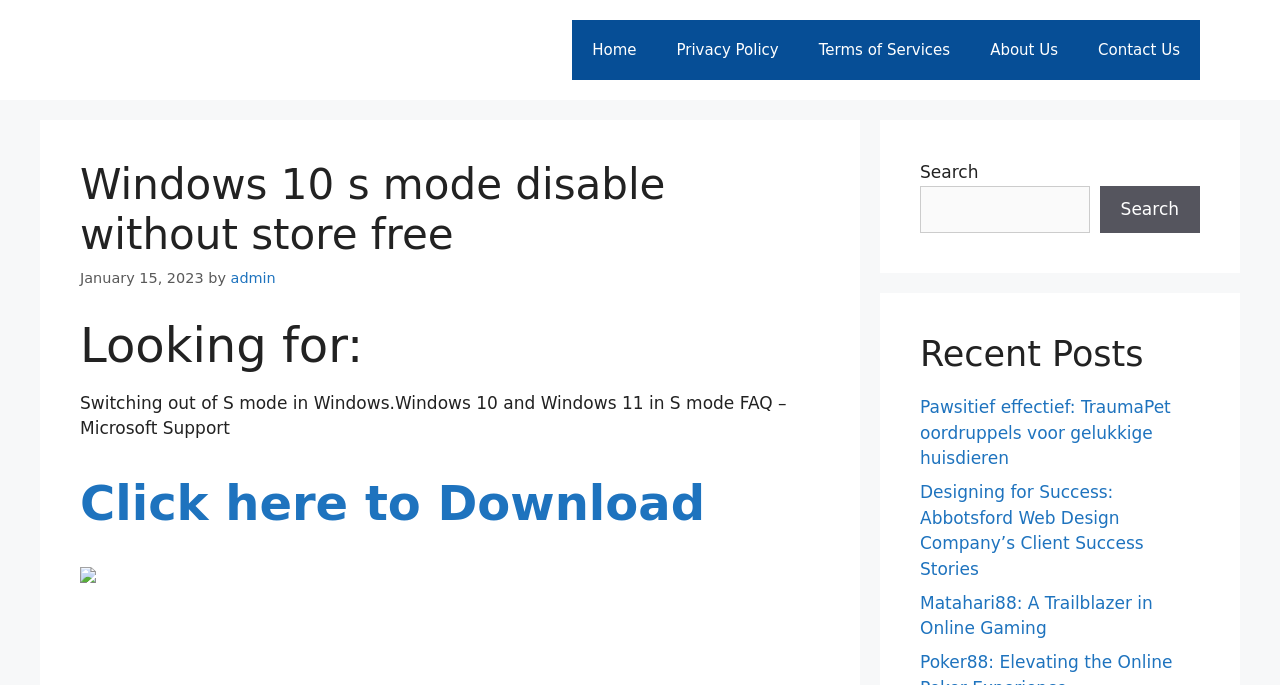What is the date of the article?
Provide a detailed answer to the question, using the image to inform your response.

I found the date of the article by looking at the time element in the header section, which contains the text 'January 15, 2023'.